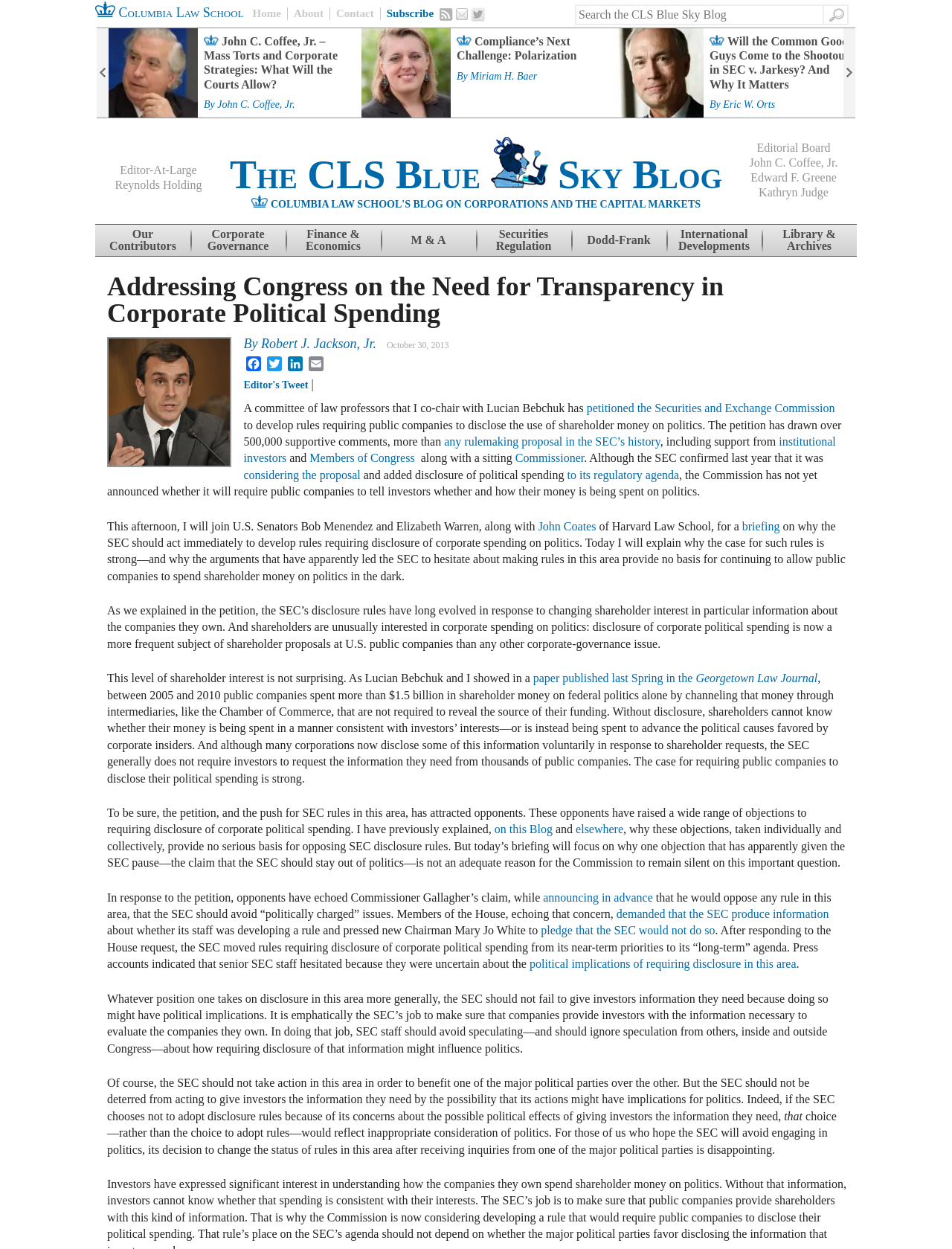Please locate the UI element described by "The CLS Blue Sky Blog" and provide its bounding box coordinates.

[0.241, 0.122, 0.759, 0.158]